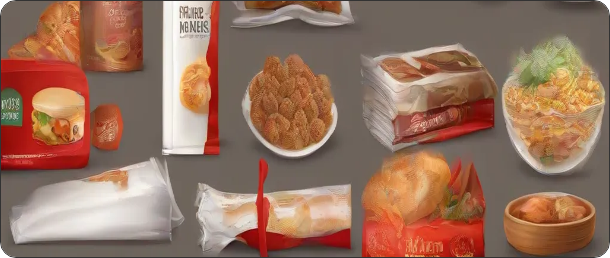What is celebrated in this display?
Provide a short answer using one word or a brief phrase based on the image.

The charm of discovering hidden gems